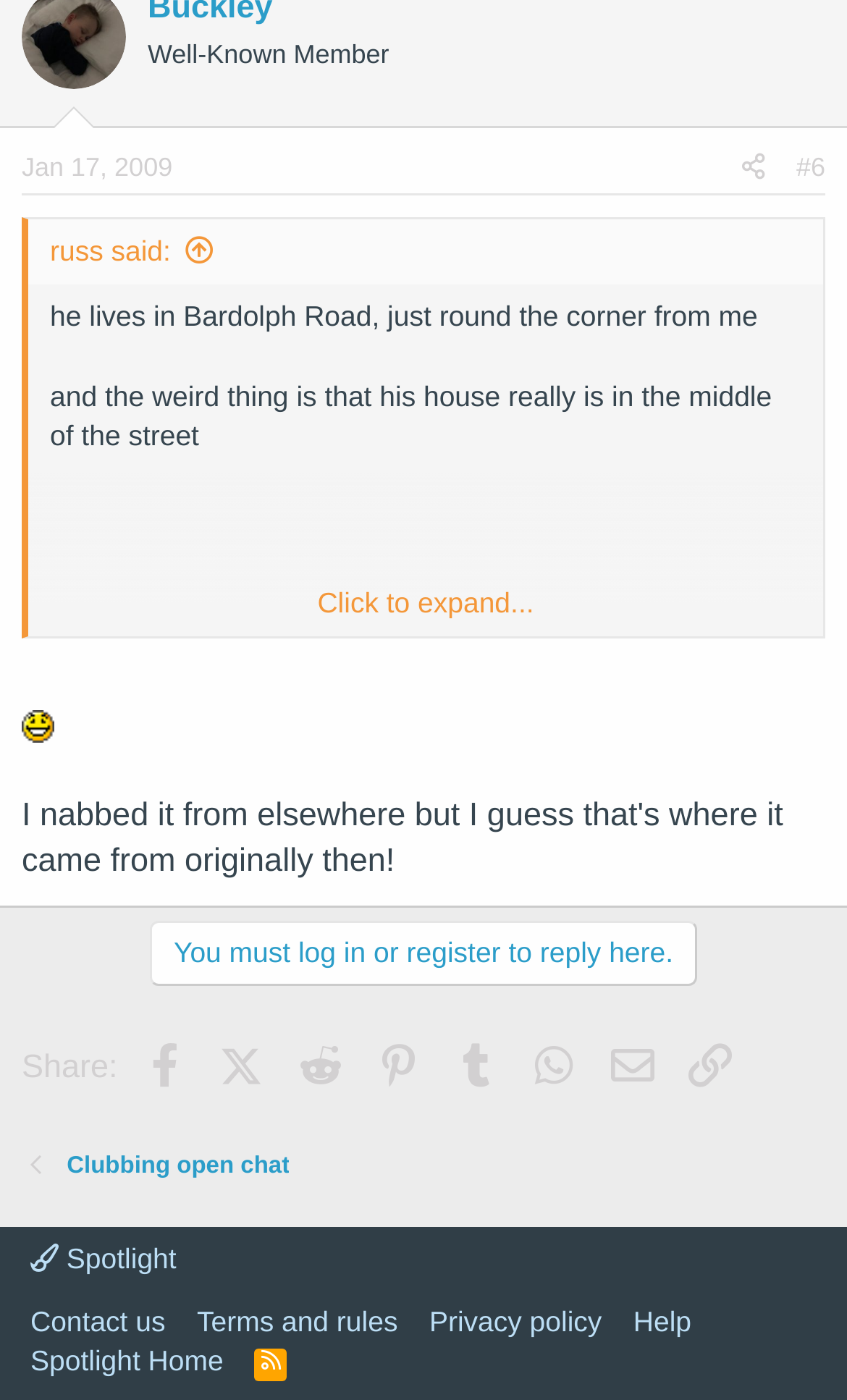Answer the question in a single word or phrase:
How many links are there in the header section?

4